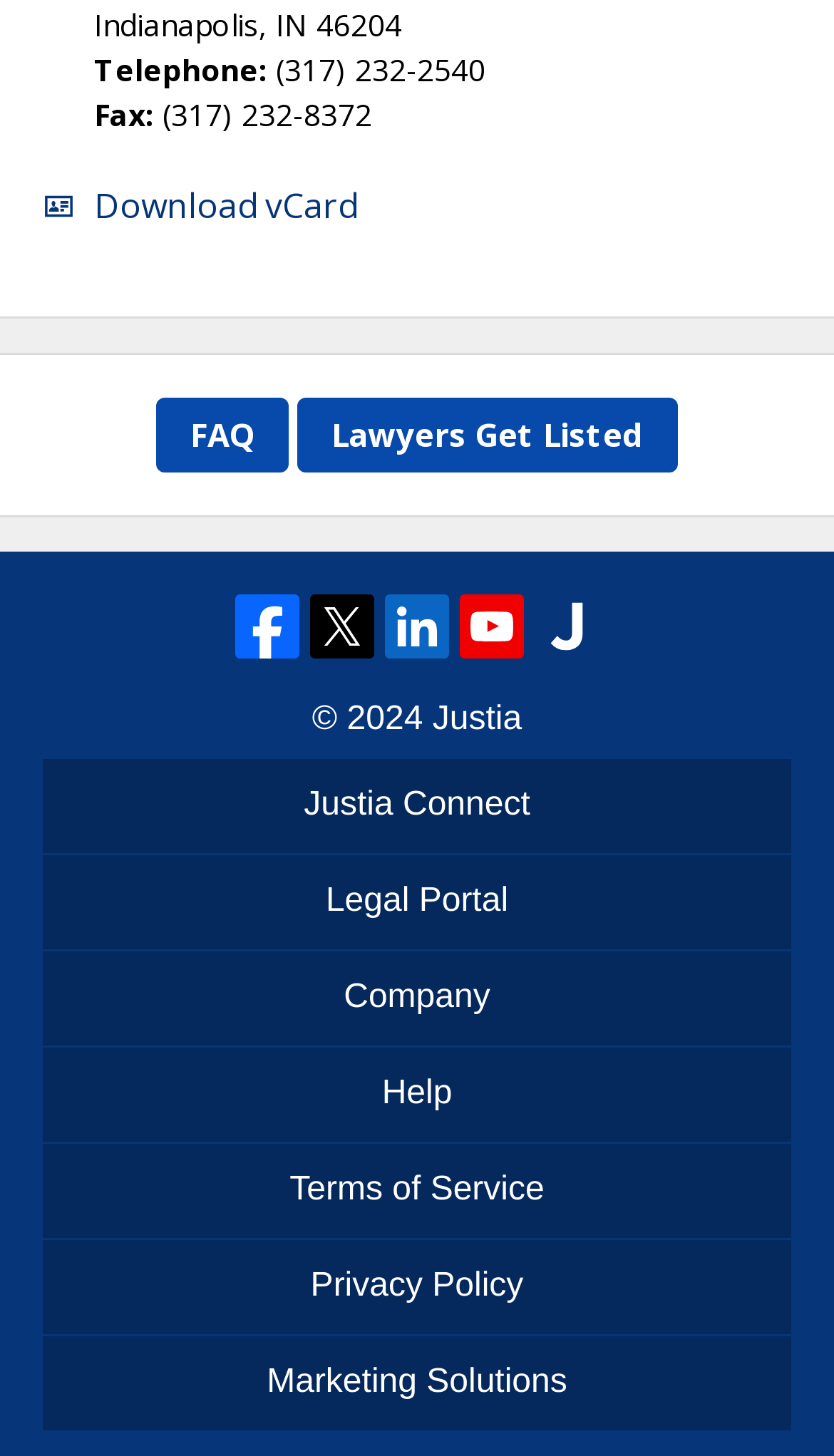Please indicate the bounding box coordinates for the clickable area to complete the following task: "Login to the website". The coordinates should be specified as four float numbers between 0 and 1, i.e., [left, top, right, bottom].

None